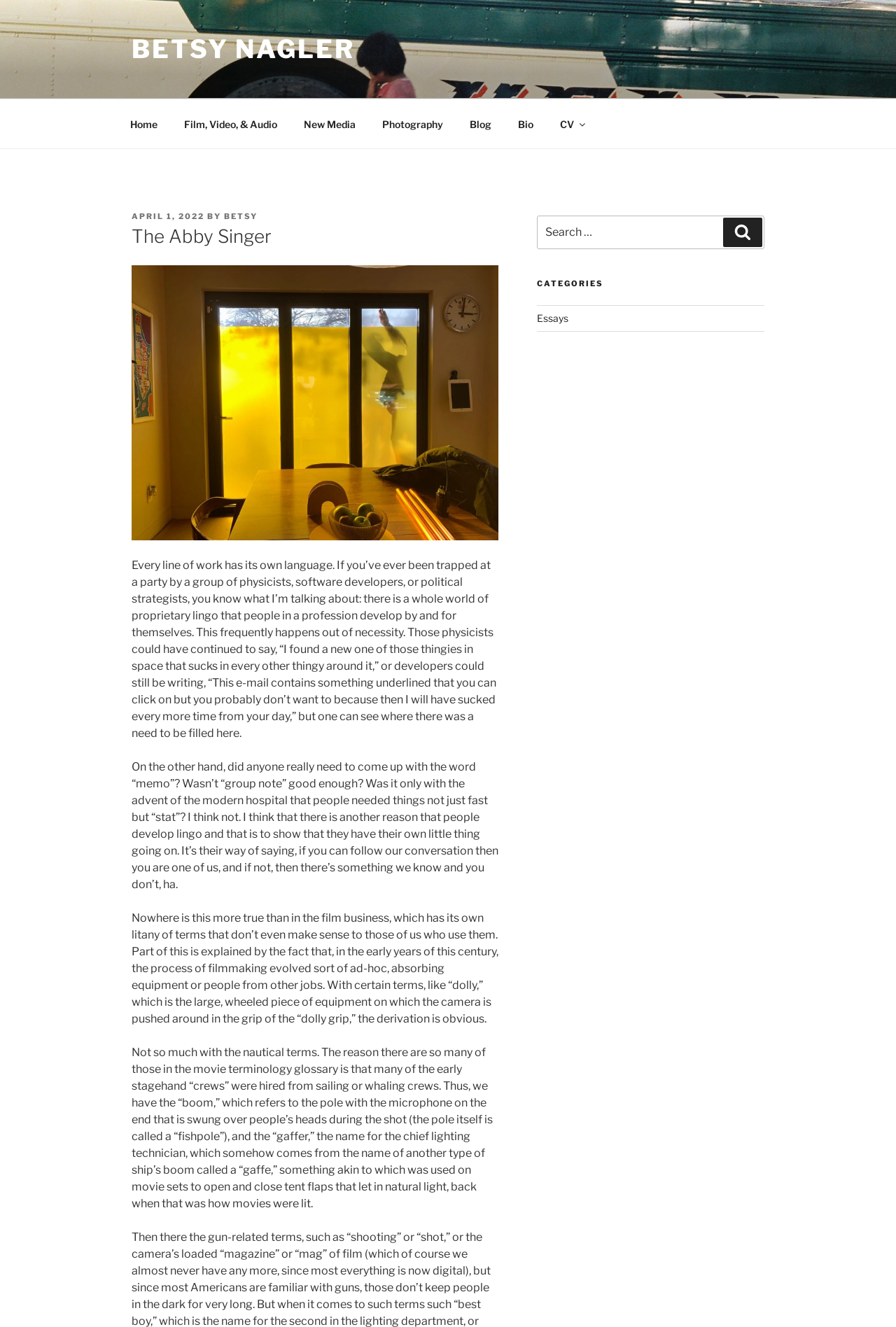What is the purpose of the 'boom' in filmmaking?
Based on the visual information, provide a detailed and comprehensive answer.

According to the blog post, the 'boom' is a pole with a microphone on the end that is swung over people's heads during a shot, which suggests that its purpose is to hold a microphone.